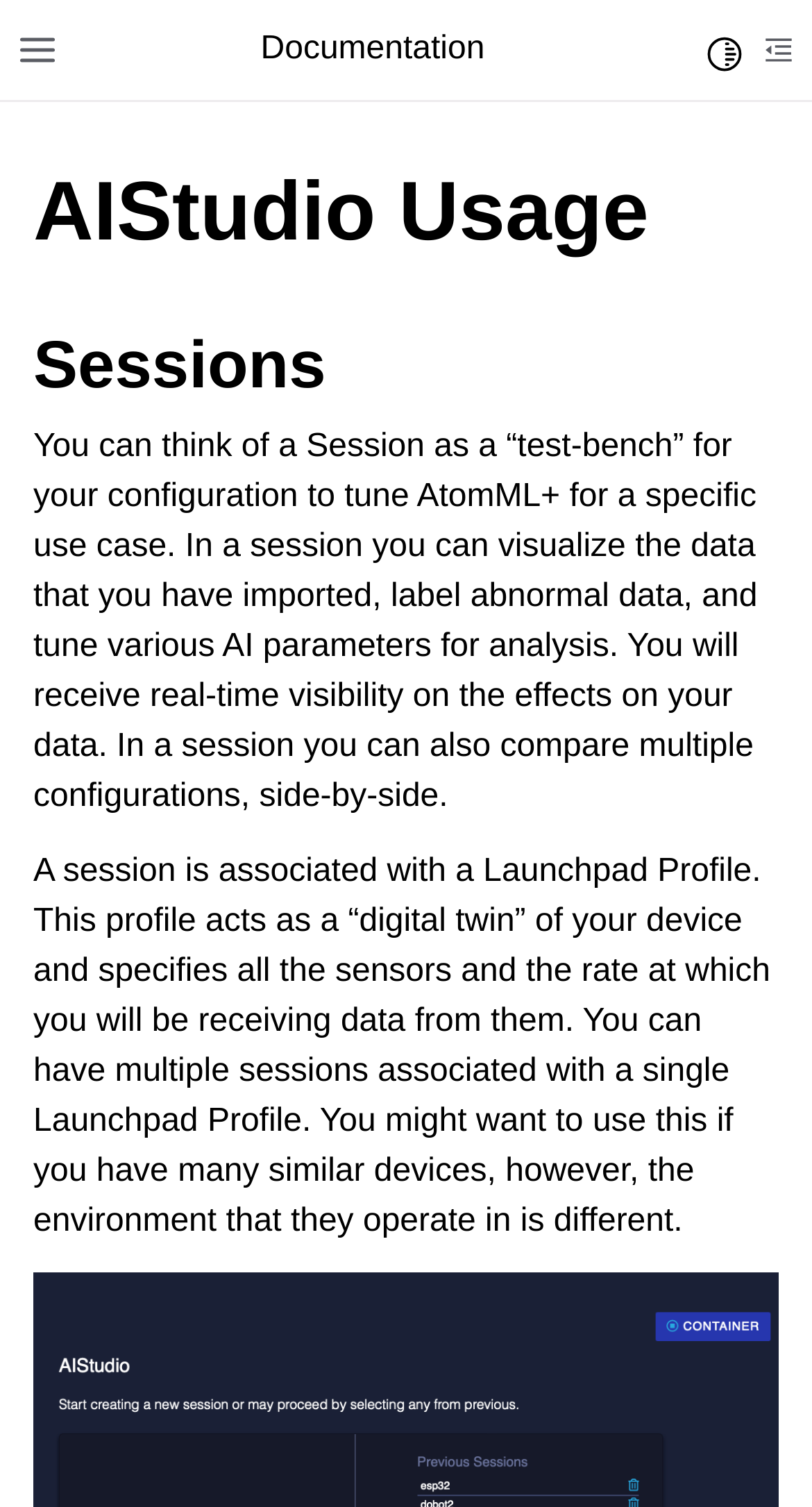Provide the bounding box coordinates of the HTML element this sentence describes: "Documentation". The bounding box coordinates consist of four float numbers between 0 and 1, i.e., [left, top, right, bottom].

[0.321, 0.02, 0.597, 0.046]